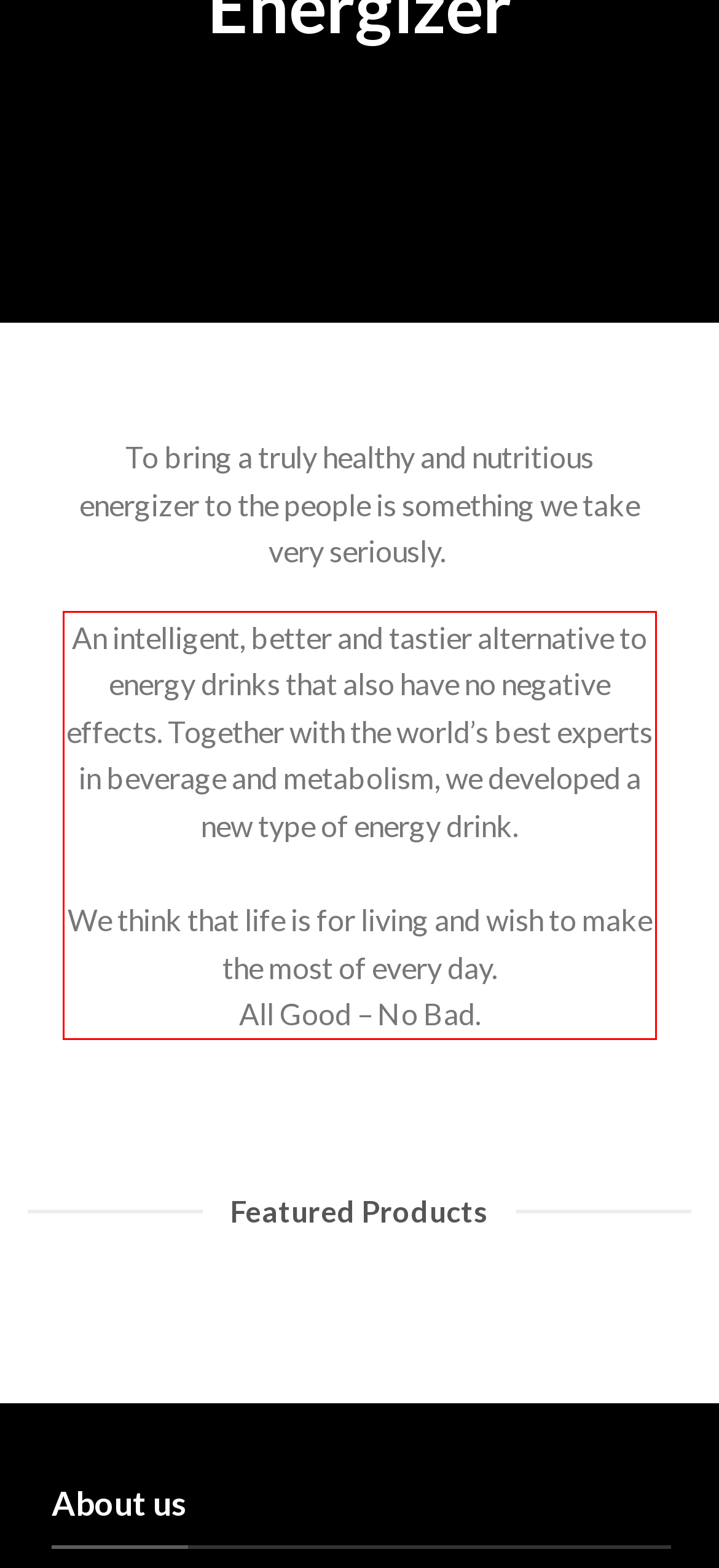You are provided with a screenshot of a webpage featuring a red rectangle bounding box. Extract the text content within this red bounding box using OCR.

An intelligent, better and tastier alternative to energy drinks that also have no negative effects. Together with the world’s best experts in beverage and metabolism, we developed a new type of energy drink. We think that life is for living and wish to make the most of every day. All Good – No Bad.